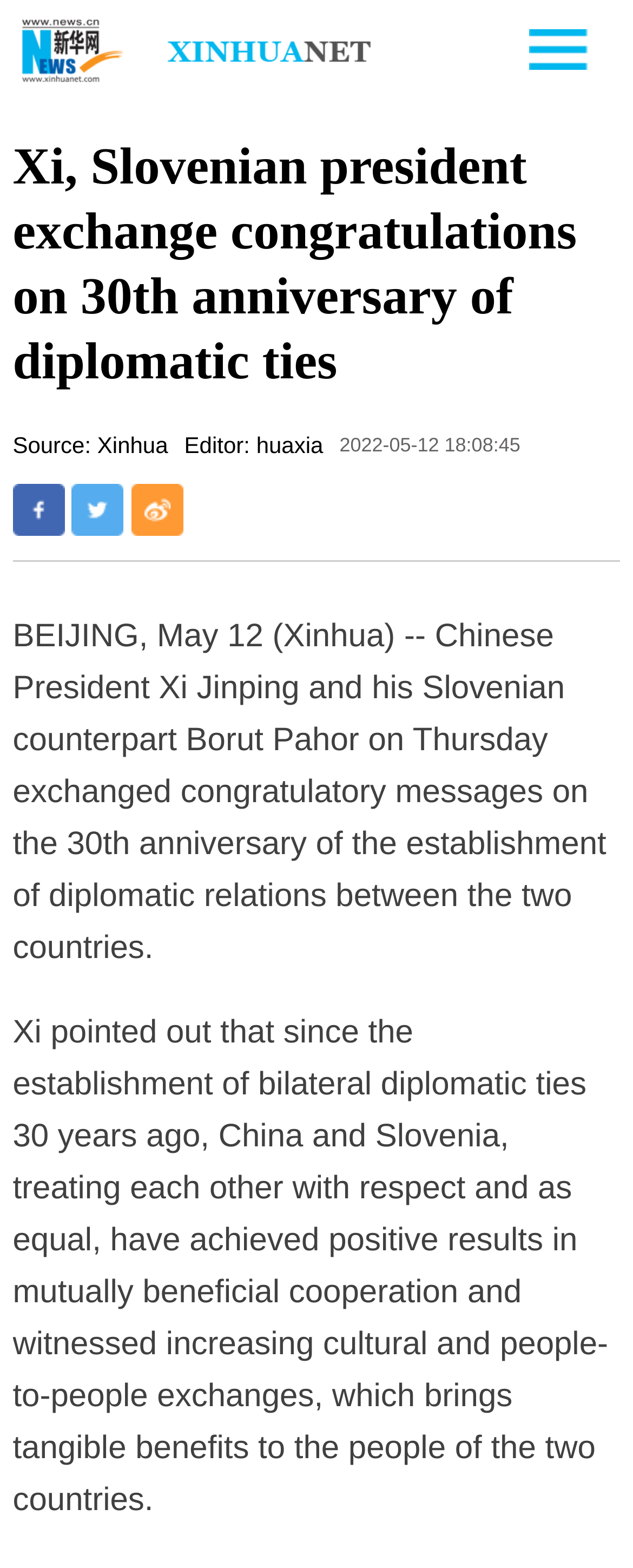Determine the main text heading of the webpage and provide its content.

Xi, Slovenian president exchange congratulations on 30th anniversary of diplomatic ties